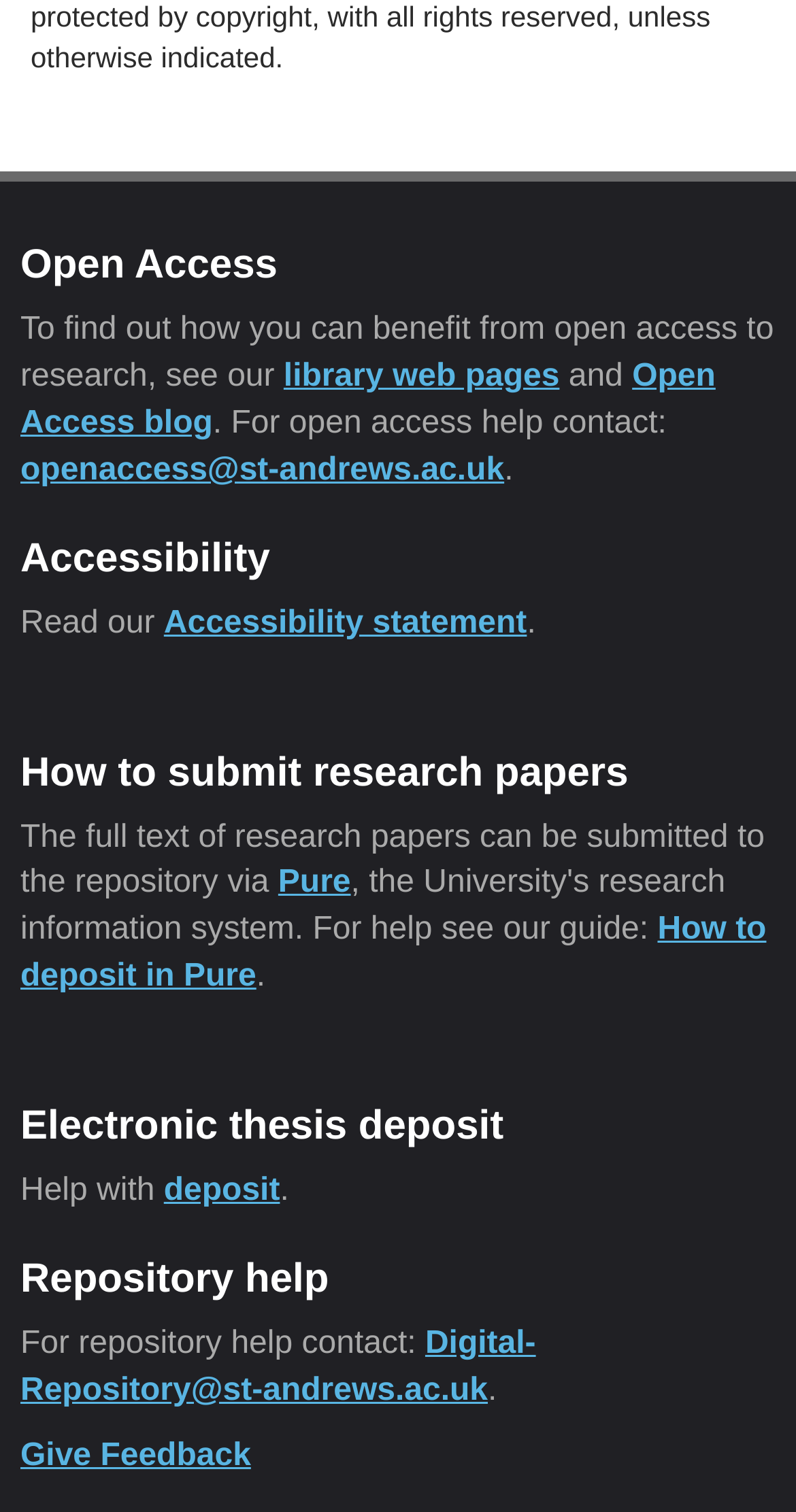Please find and report the bounding box coordinates of the element to click in order to perform the following action: "Give Feedback". The coordinates should be expressed as four float numbers between 0 and 1, in the format [left, top, right, bottom].

[0.026, 0.952, 0.315, 0.975]